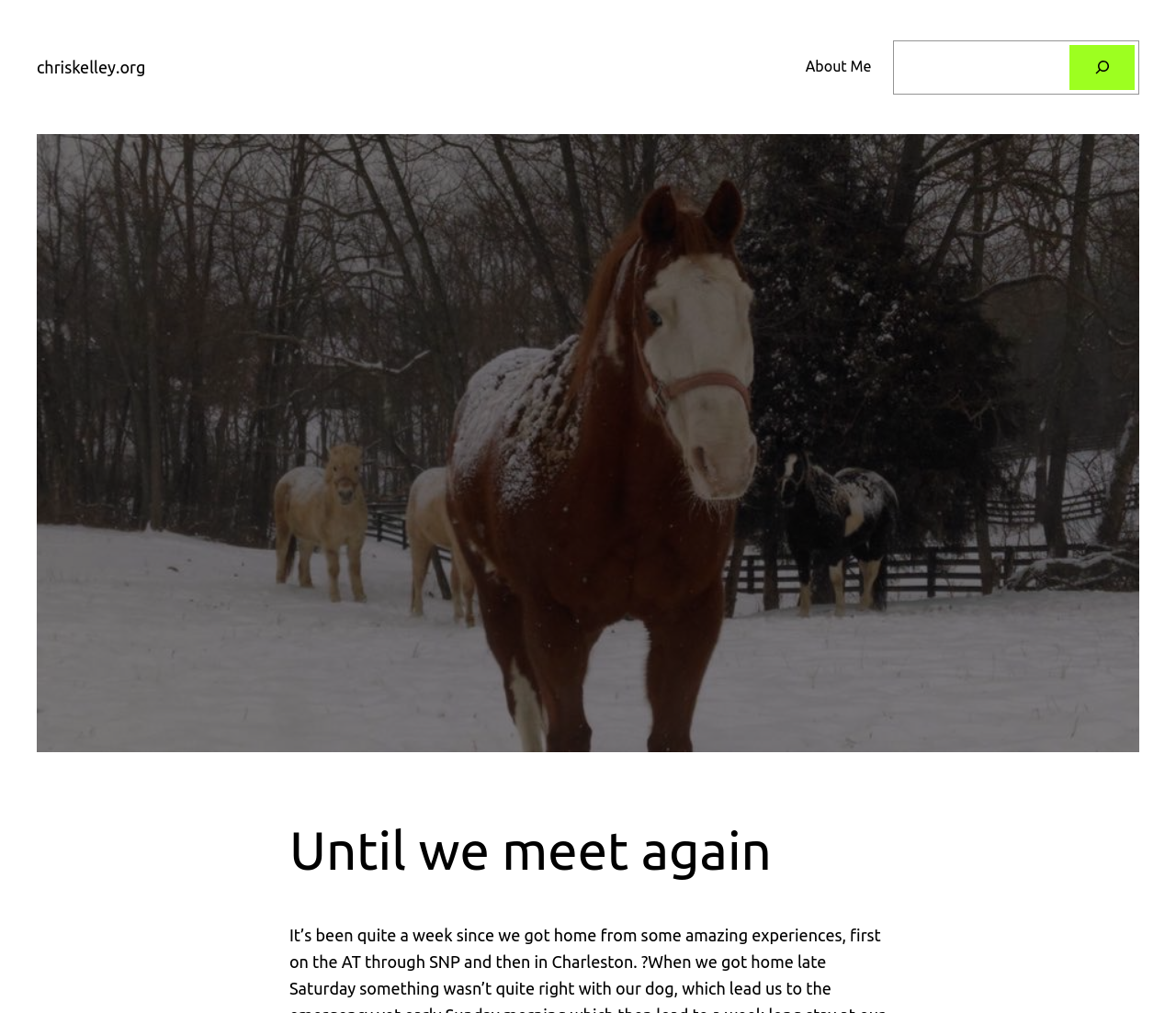Find the bounding box coordinates for the UI element whose description is: "About Me". The coordinates should be four float numbers between 0 and 1, in the format [left, top, right, bottom].

[0.685, 0.055, 0.741, 0.078]